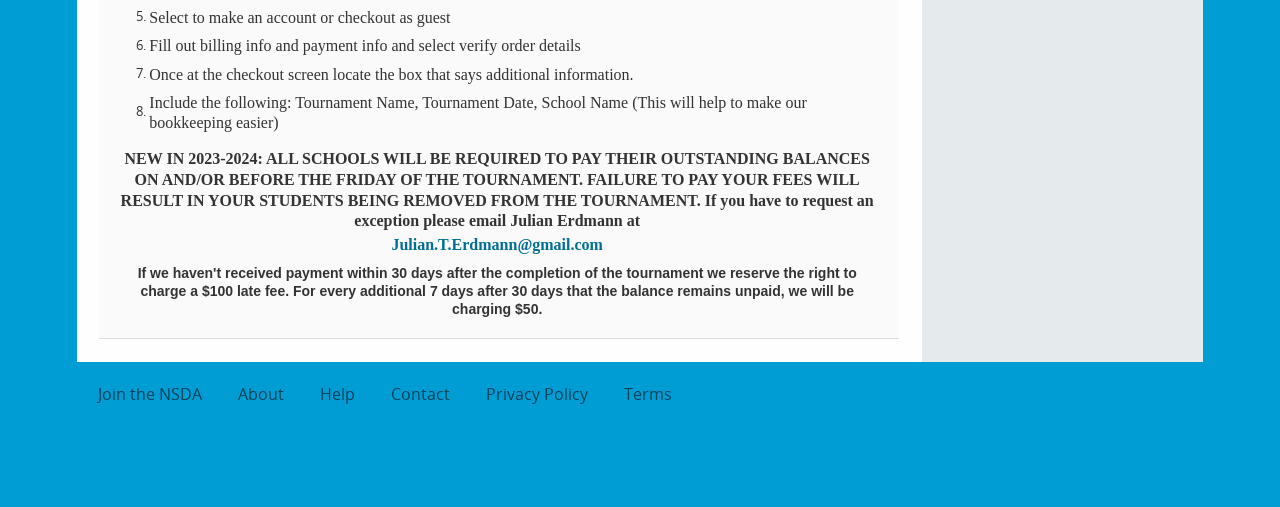What is the consequence of not paying fees on time?
Look at the image and respond with a single word or a short phrase.

Students will be removed from the tournament